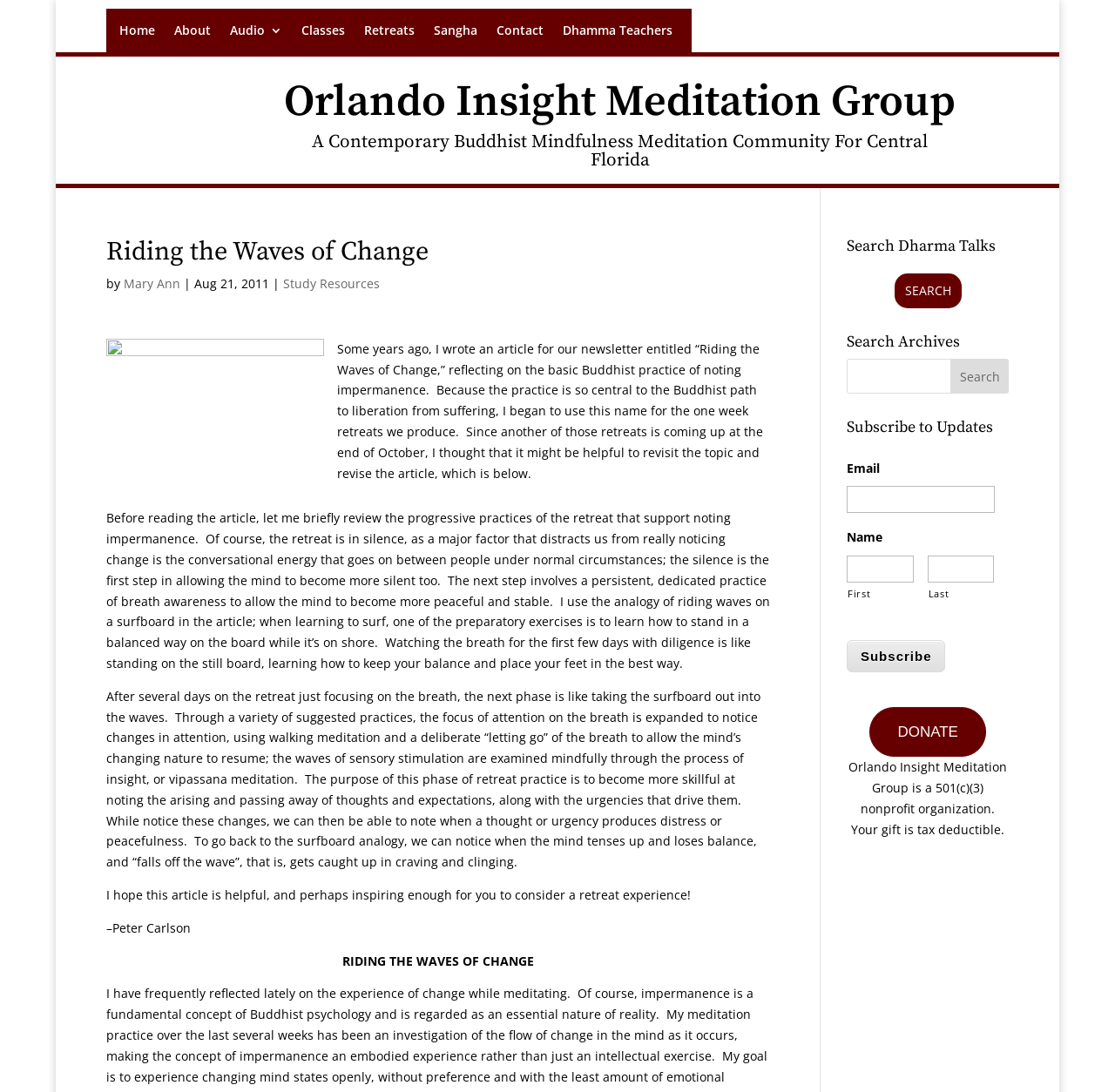Please find the bounding box for the UI element described by: "Home".

[0.107, 0.022, 0.139, 0.04]